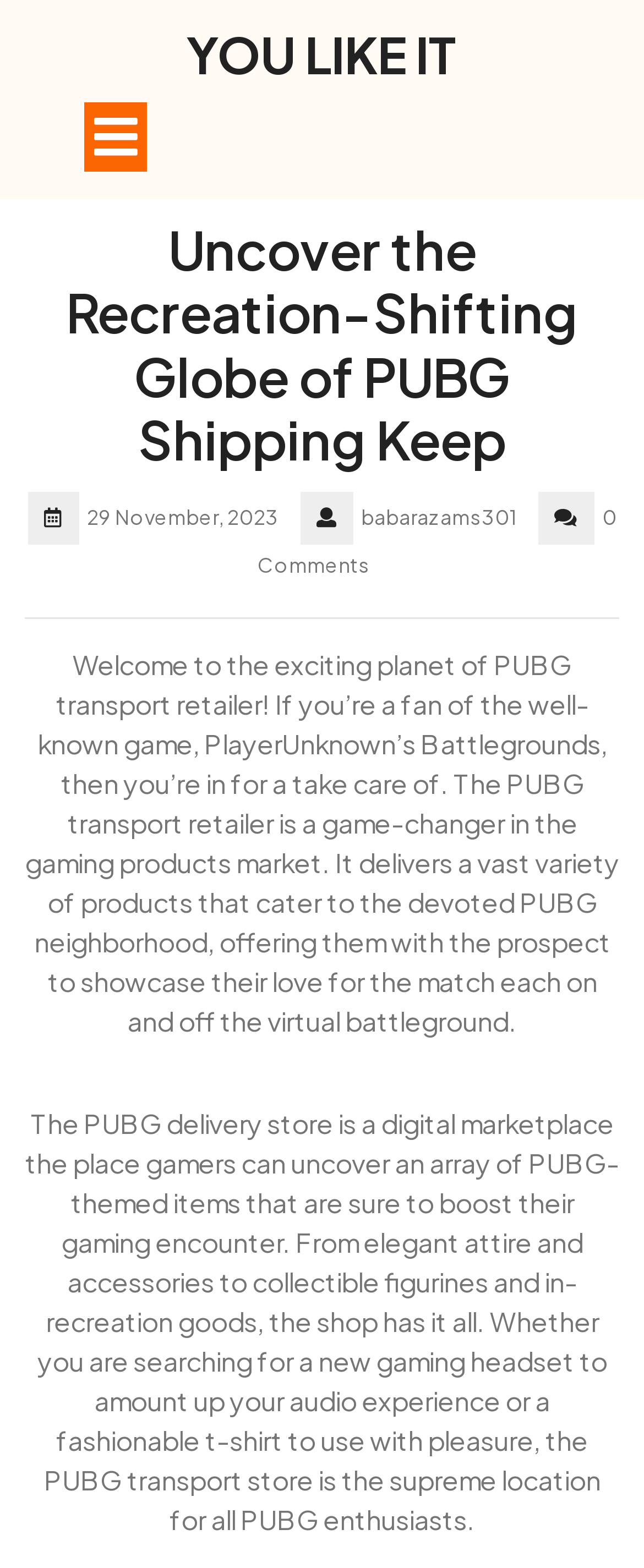What is the date of the article?
Look at the image and respond to the question as thoroughly as possible.

I found the date of the article by looking at the StaticText element with the text '29 November, 2023' which is located at the top of the webpage, below the main heading.